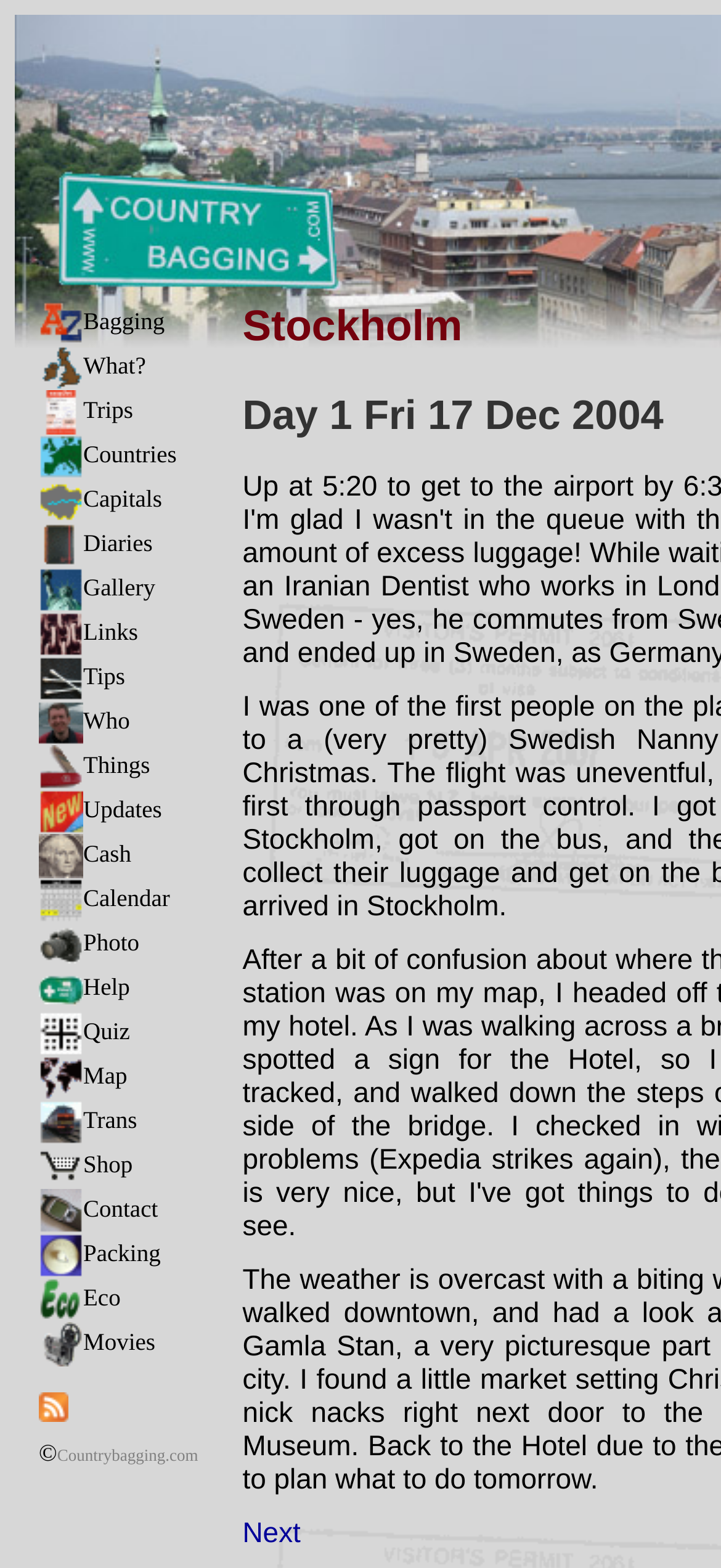Write an elaborate caption that captures the essence of the webpage.

The webpage is titled "Stockholm '04" and appears to be a travel-related website. The page is dominated by a long list of links, each accompanied by a small image, arranged vertically from top to bottom on the left side of the page. There are 25 links in total, each with a descriptive text and an associated image. The links are categorized into various topics such as travel, countries, capitals, diaries, gallery, links, tips, and more.

The links are positioned closely together, with the topmost link "Bagging Bagging" located near the top-left corner of the page, and the bottommost link "Next" located near the bottom-right corner. Each link has a small image to its left, which is aligned with the top of the link text.

Below the list of links, there is a small image with no associated text, followed by a copyright symbol "©" and the website's URL "Countrybagging.com" written in a static text element.

The overall layout of the page is simple and easy to navigate, with a clear focus on providing access to various travel-related resources and information.